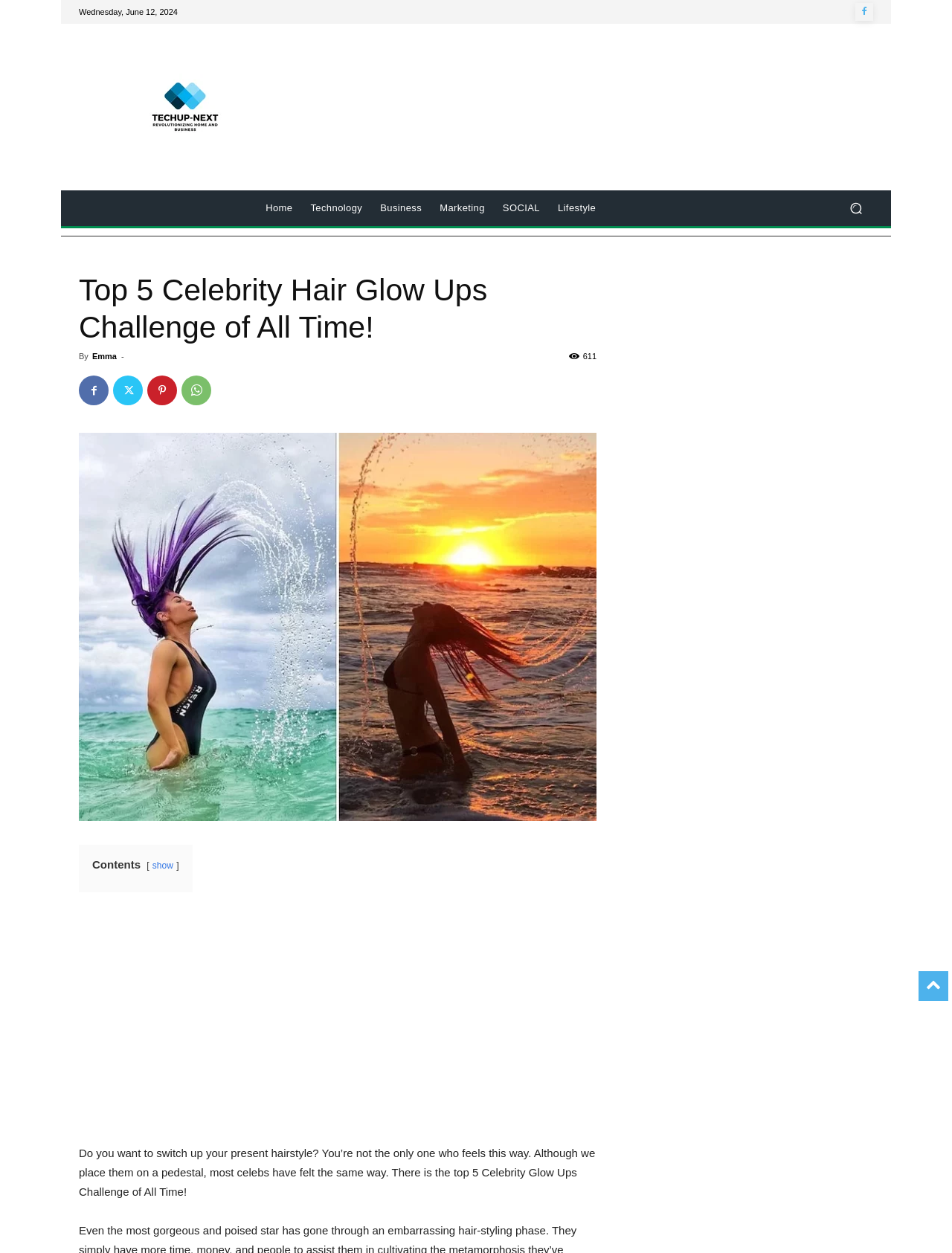Based on the visual content of the image, answer the question thoroughly: What is the purpose of the 'grow up' link?

The 'grow up' link is likely related to the 'Glow Ups Challenge' mentioned in the main heading, and it may show a transformation or a before-and-after comparison.